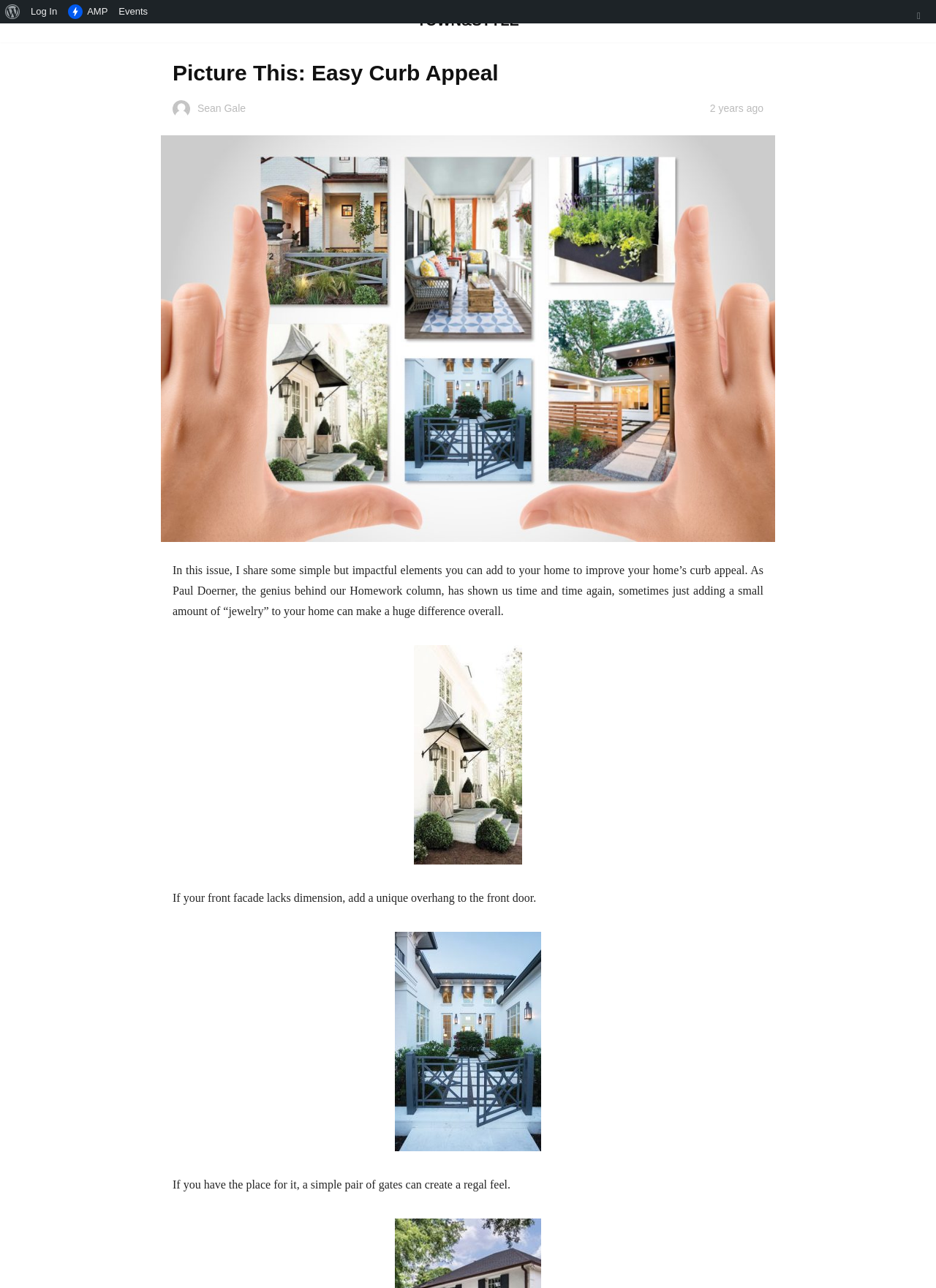Describe in detail what you see on the webpage.

The webpage is an article from Town&Style, titled "Picture This: Easy Curb Appeal". At the top, there is a link to the publication's main page, "TOWN&STYLE", situated almost at the center of the top edge of the page. Below this, there is a header section containing the article title, "Picture This: Easy Curb Appeal", and an image of Sean Gale, positioned to the left of the title. To the right of the image, there is a timestamp indicating that the article was published 2 years ago.

The main content of the article is divided into sections, each describing a simple yet impactful element to improve a home's curb appeal. The first section starts with a brief introduction, followed by a link. The introduction mentions Paul Doerner, the genius behind the Homework column, and how adding small details can make a huge difference.

Below this introduction, there are several sections, each describing a specific element, such as adding a unique overhang to the front door, or installing a simple pair of gates to create a regal feel. Each section has a brief description and a link.

At the bottom left corner of the page, there are several links, including "About WordPress", "Log In", "AMP", and "Events", which appear to be navigation links. Additionally, there is a search textbox at the top right corner of the page, allowing users to search for content.